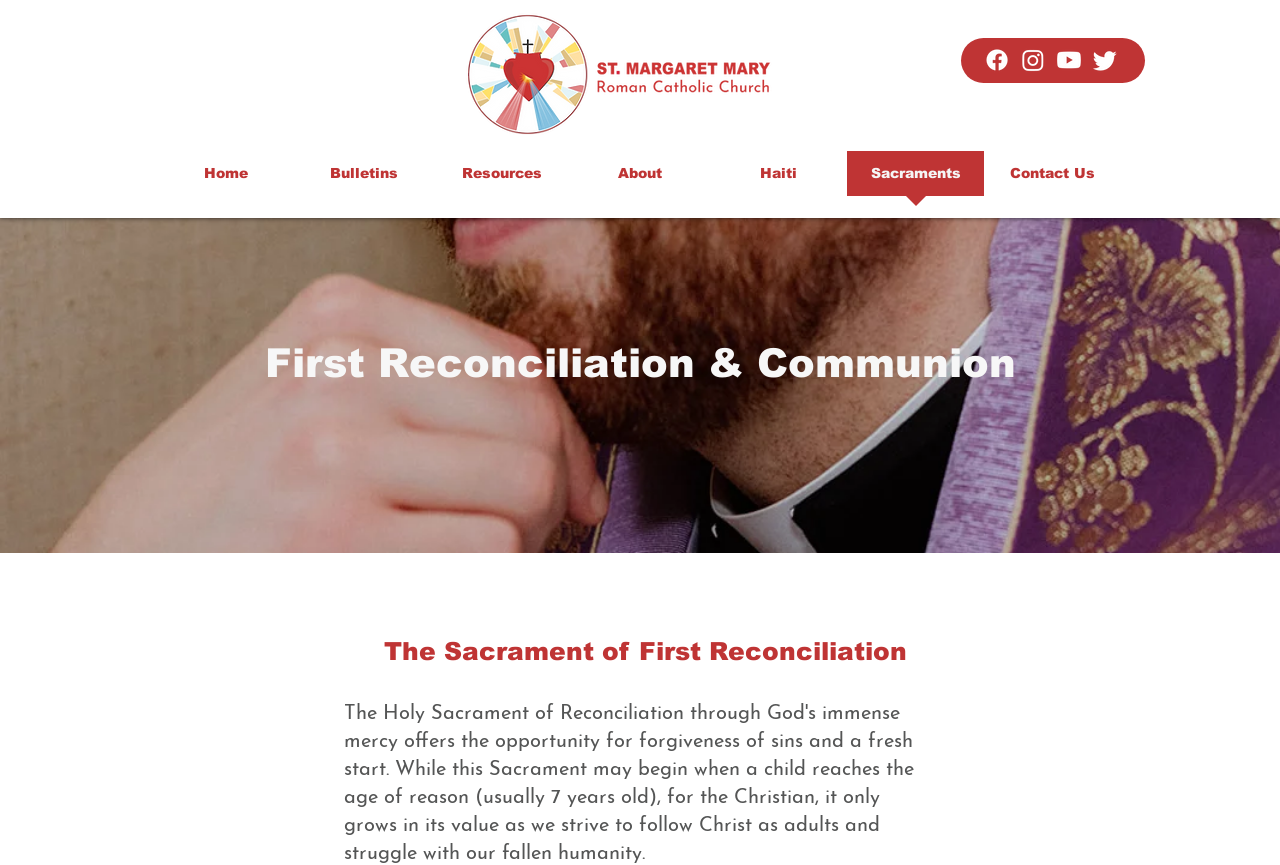Identify the bounding box coordinates of the element to click to follow this instruction: 'Click the Youtube link'. Ensure the coordinates are four float values between 0 and 1, provided as [left, top, right, bottom].

[0.824, 0.053, 0.846, 0.086]